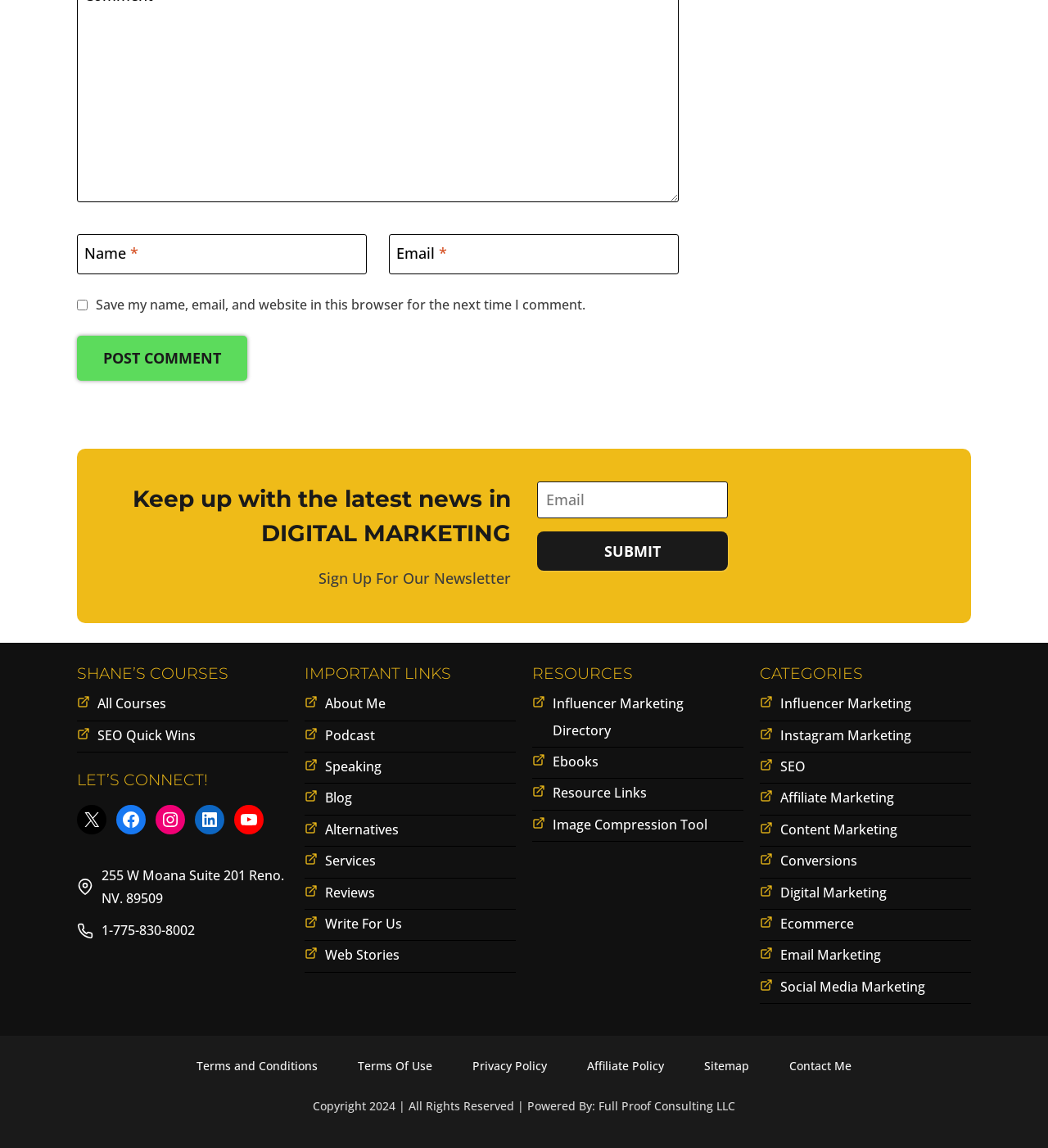Respond concisely with one word or phrase to the following query:
What is the purpose of the 'Post Comment' button?

To submit a comment